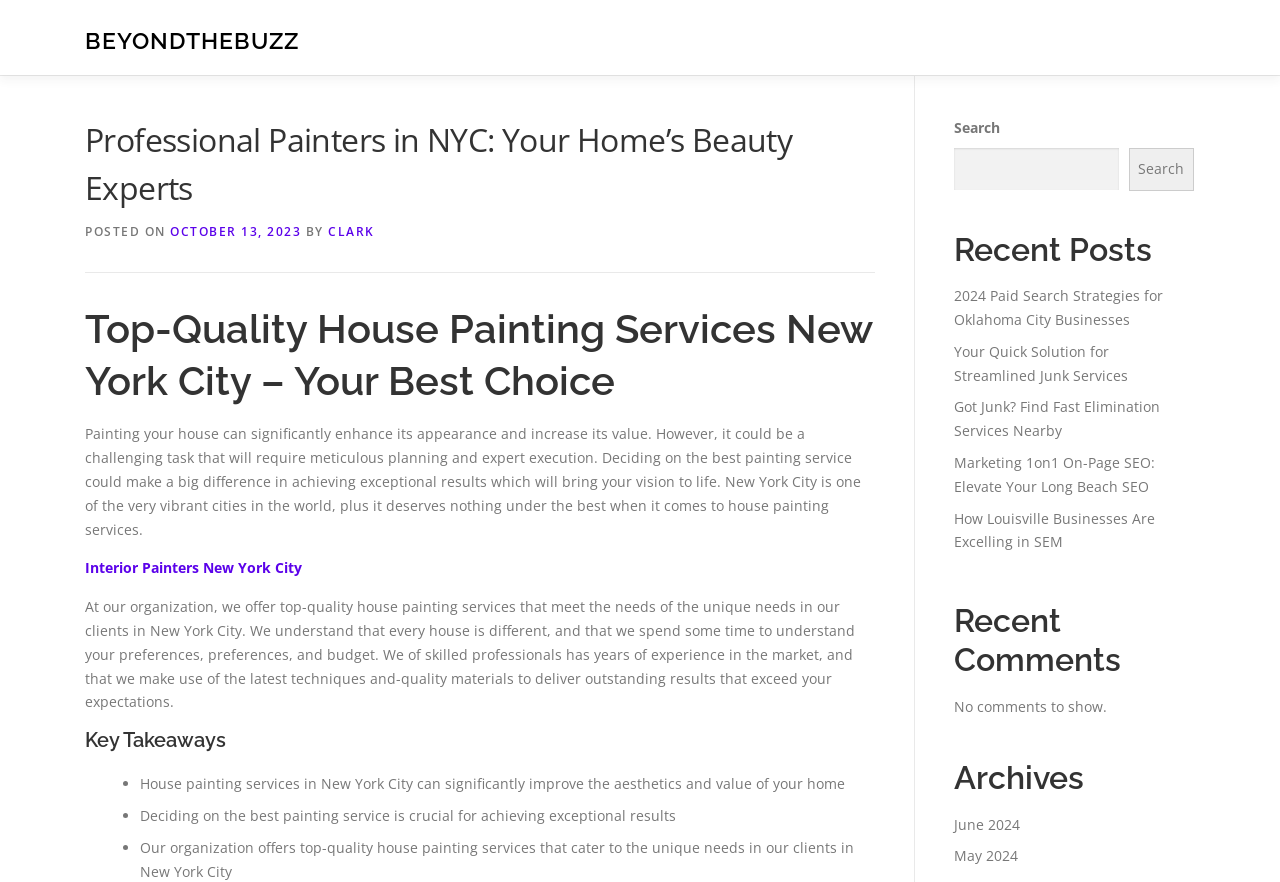What is the location of the company's services?
Using the image, respond with a single word or phrase.

New York City